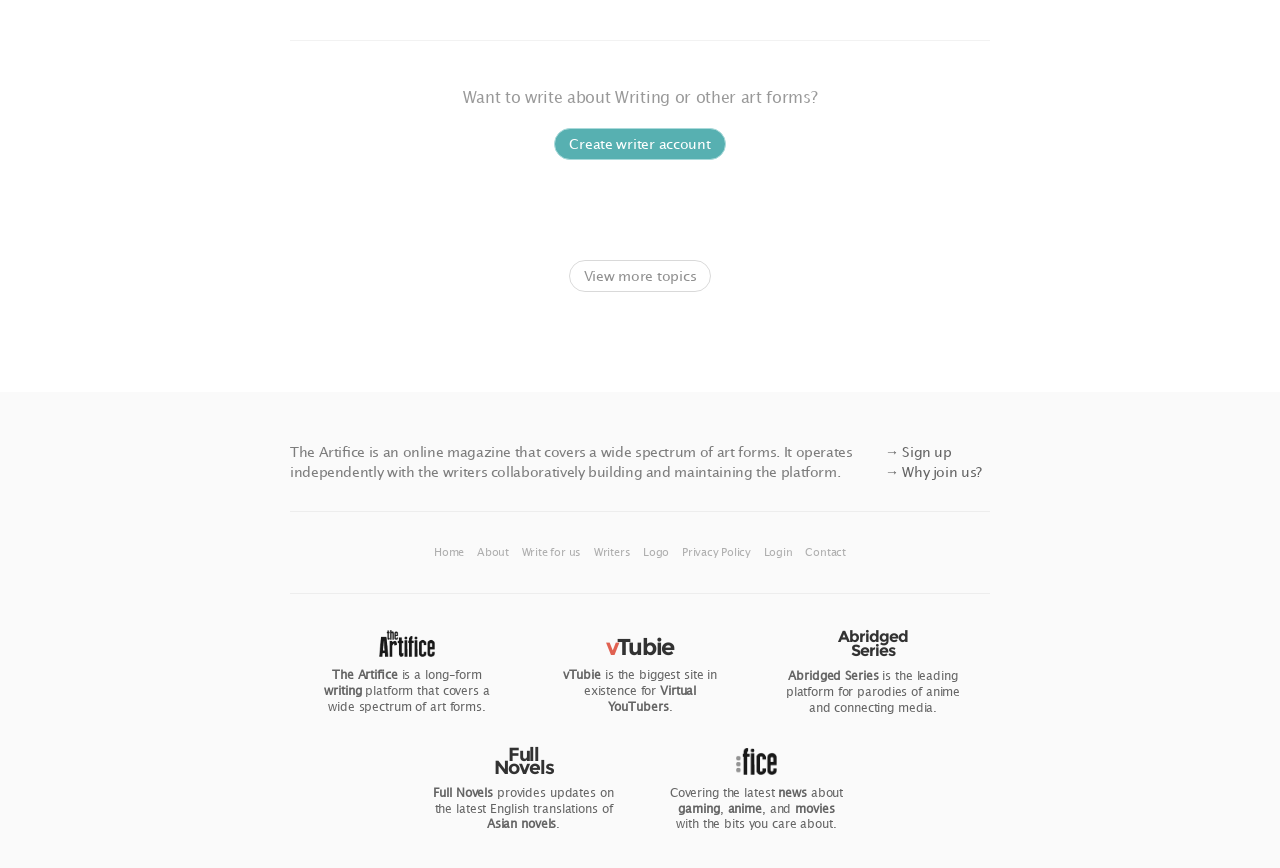Calculate the bounding box coordinates of the UI element given the description: "AbridgedSeries".

[0.655, 0.725, 0.71, 0.76]